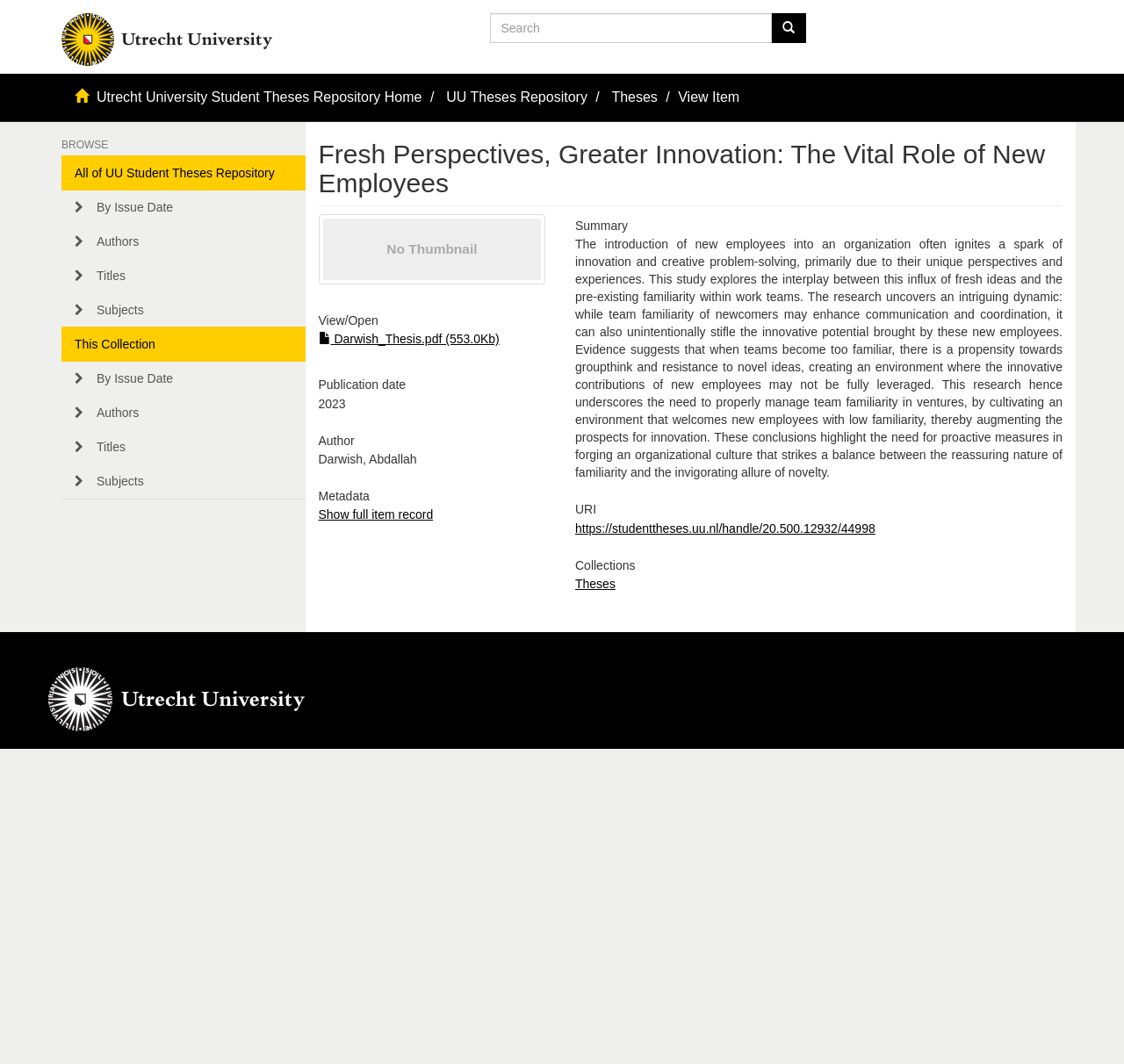Provide an in-depth caption for the elements present on the webpage.

The webpage appears to be a repository for student theses at Utrecht University. At the top left, there is a link and an image, which seems to be a logo. Below this, there is a search bar with a "Go" button to the right. 

On the top right, there are several links, including "Utrecht University Student Theses Repository Home", "UU Theses Repository", "Theses", and "View Item". 

Below this, there is a heading "BROWSE" followed by several links, including "By Issue Date", "Authors", "Titles", and "Subjects". 

To the right of these links, there is a section with a heading "Fresh Perspectives, Greater Innovation: The Vital Role of New Employees". This section contains an image, a heading "View/ Open", a link to a PDF file, and several headings and static text, including "Publication date", "Author", "Metadata", and "Summary". The summary text describes a study on the role of new employees in sparking innovation and creative problem-solving in organizations.

Below this section, there are several more headings and links, including "URI", "Collections", and "Theses". At the very bottom of the page, there is a content information section with an image of the Utrecht University logo.